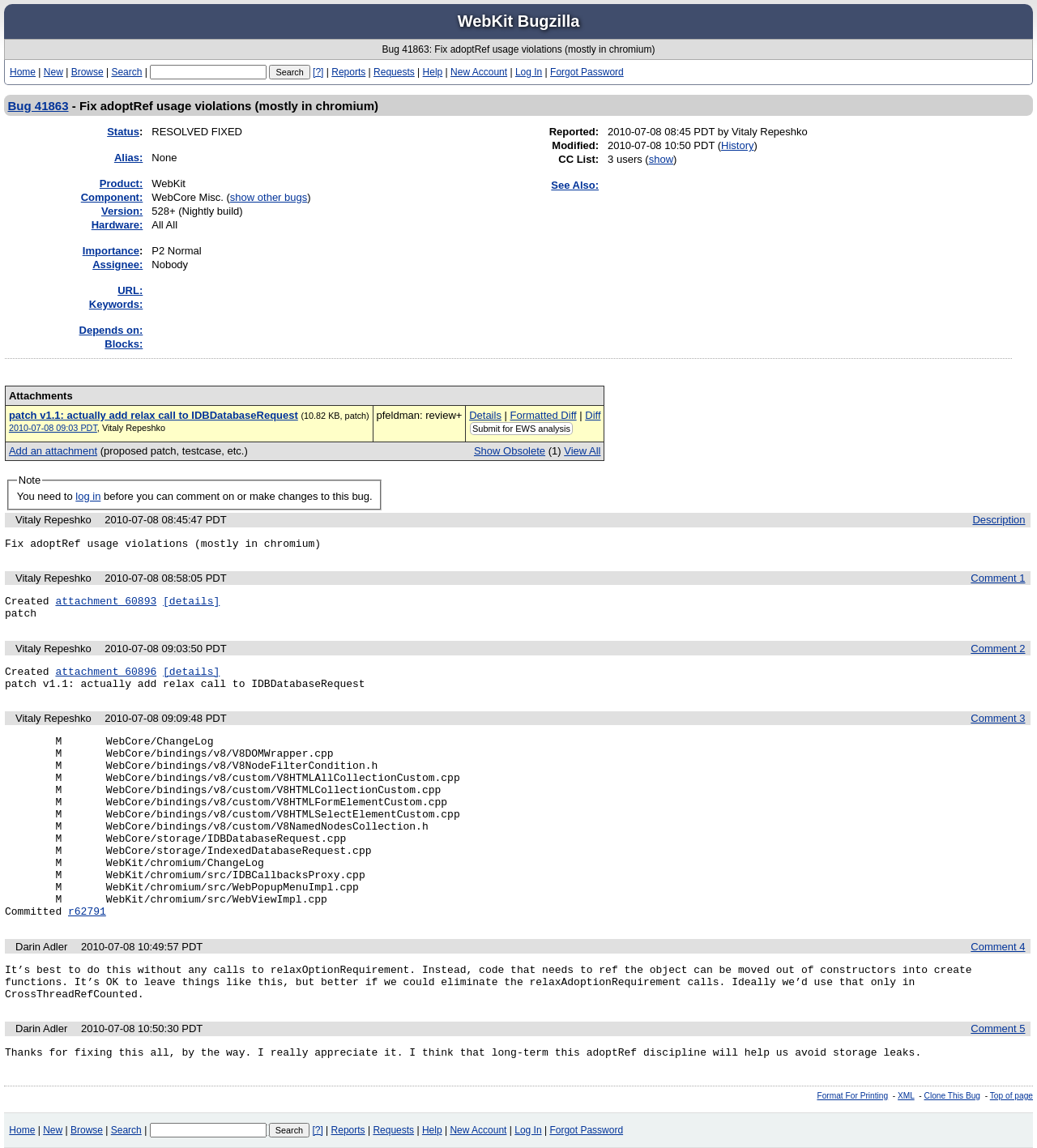For the following element description, predict the bounding box coordinates in the format (top-left x, top-left y, bottom-right x, bottom-right y). All values should be floating point numbers between 0 and 1. Description: Where is Elite Modular manufactured?

None